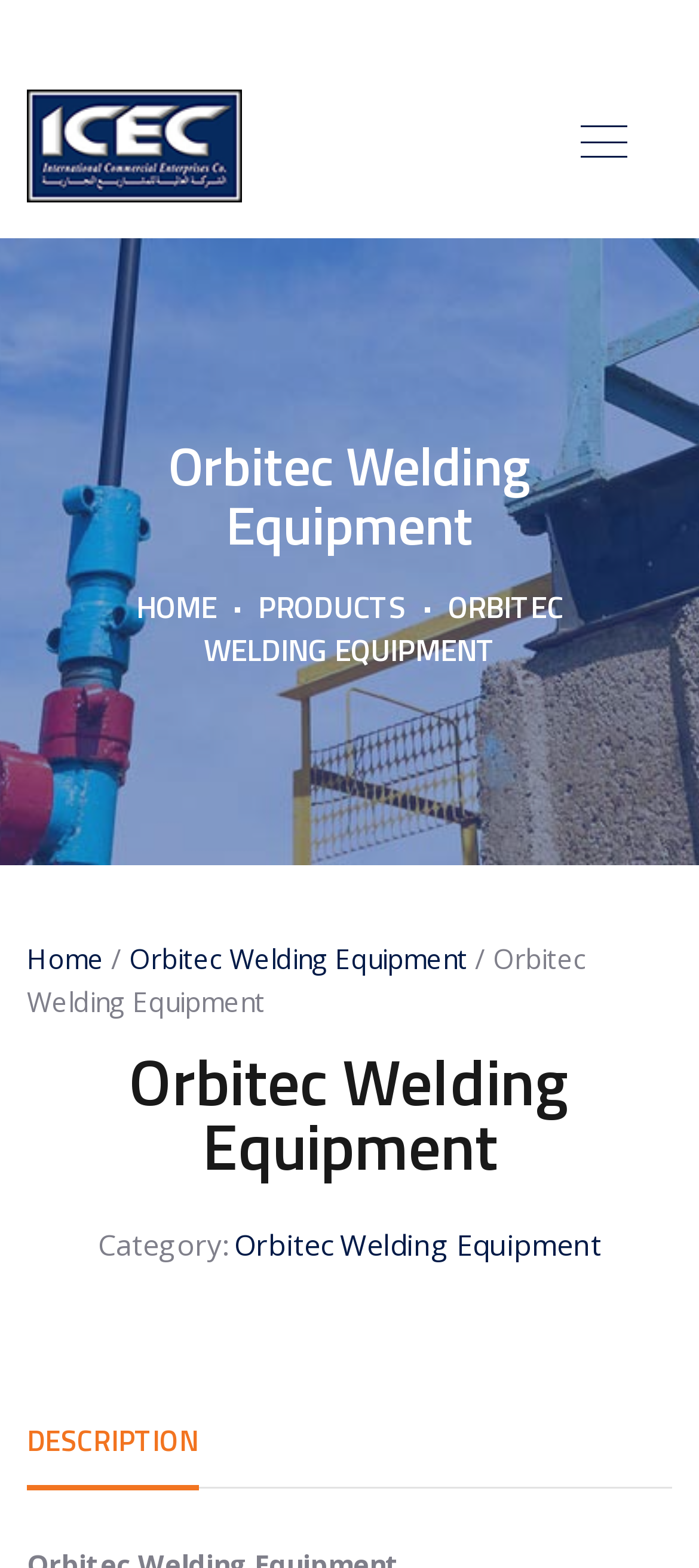Using the provided element description: "Orbitec Welding Equipment", identify the bounding box coordinates. The coordinates should be four floats between 0 and 1 in the order [left, top, right, bottom].

[0.335, 0.781, 0.86, 0.807]